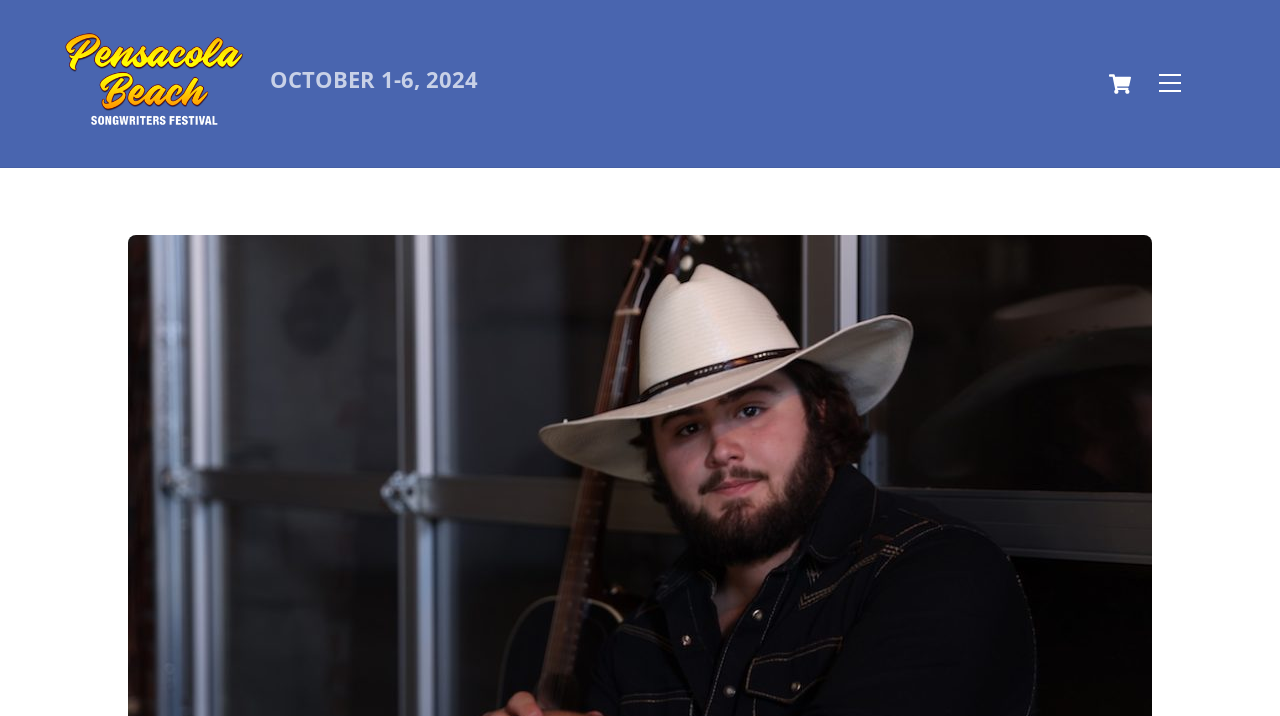Examine the screenshot and answer the question in as much detail as possible: What is the name of the festival?

I inferred this answer by looking at the link element with the text 'Pensacola Beach Songwriters Festival' which is likely to be the name of the festival.